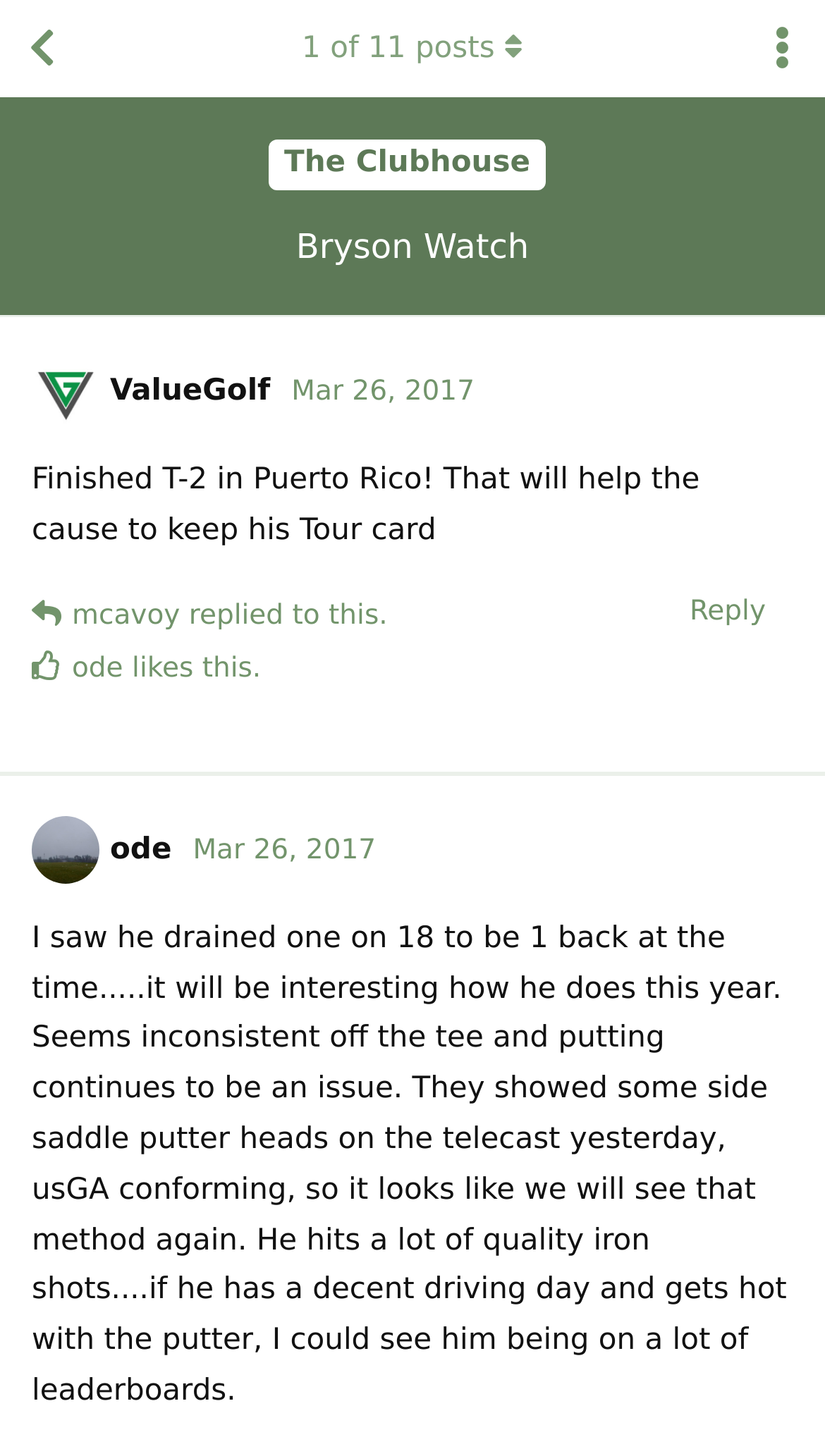What is the content of the second post?
Based on the content of the image, thoroughly explain and answer the question.

The second post appears to be an analysis or commentary about a golf game or tournament, with the user sharing their thoughts on the player's performance and strategy.